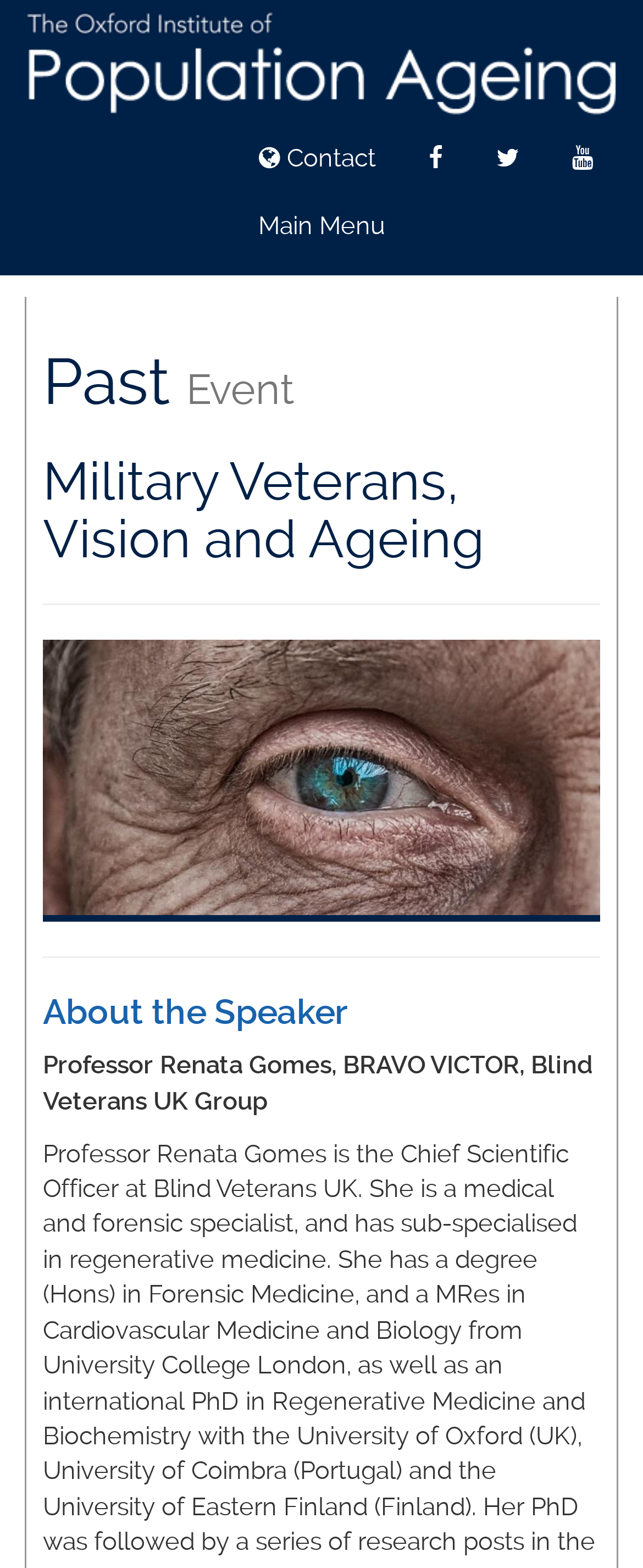Find the bounding box of the UI element described as follows: "Contact".

[0.364, 0.08, 0.623, 0.123]